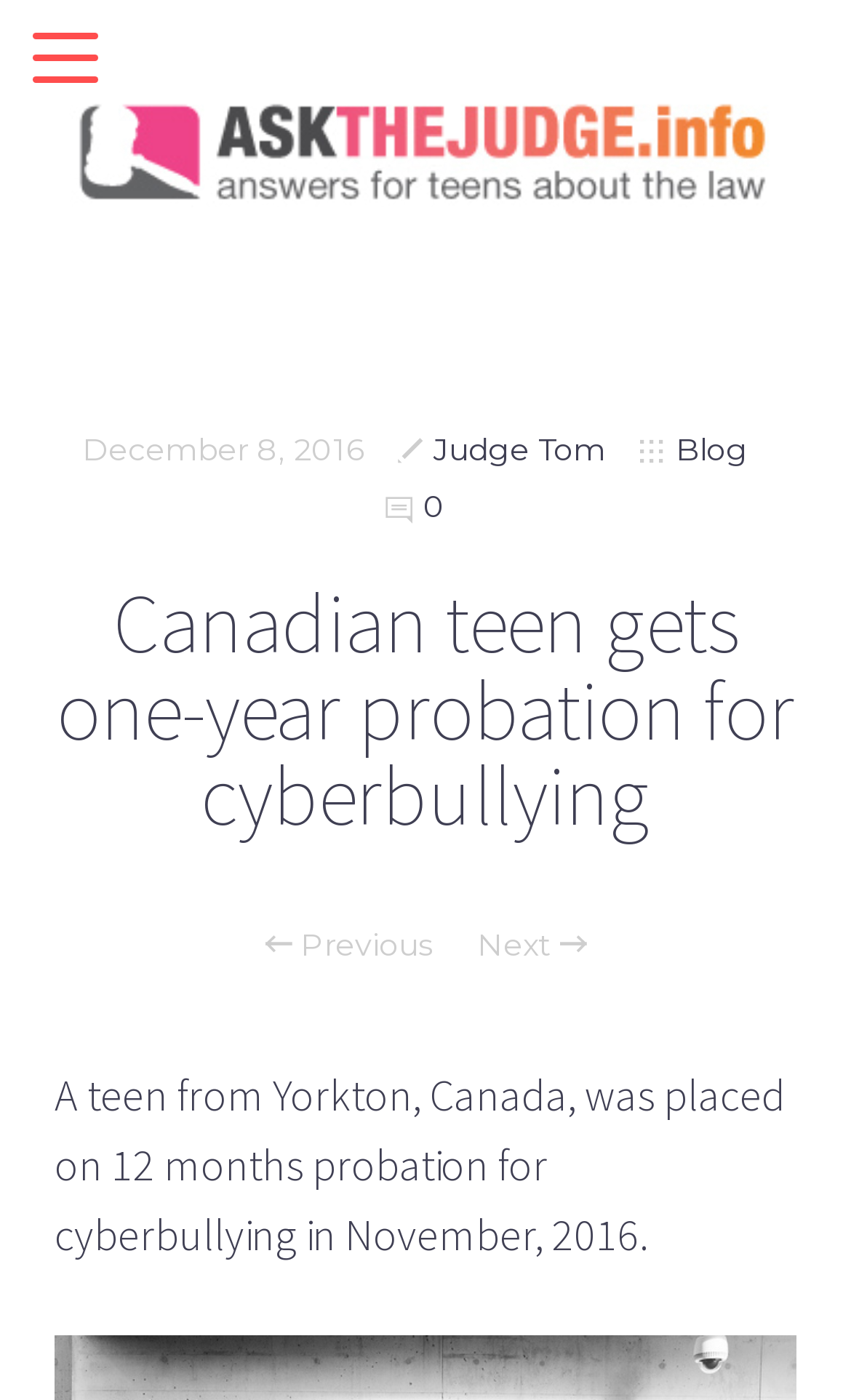Look at the image and answer the question in detail:
What is the punishment for the Canadian teen?

I found the punishment for the Canadian teen by reading the static text element in the main content section of the webpage, which states 'A teen from Yorkton, Canada, was placed on 12 months probation for cyberbullying in November, 2016'.